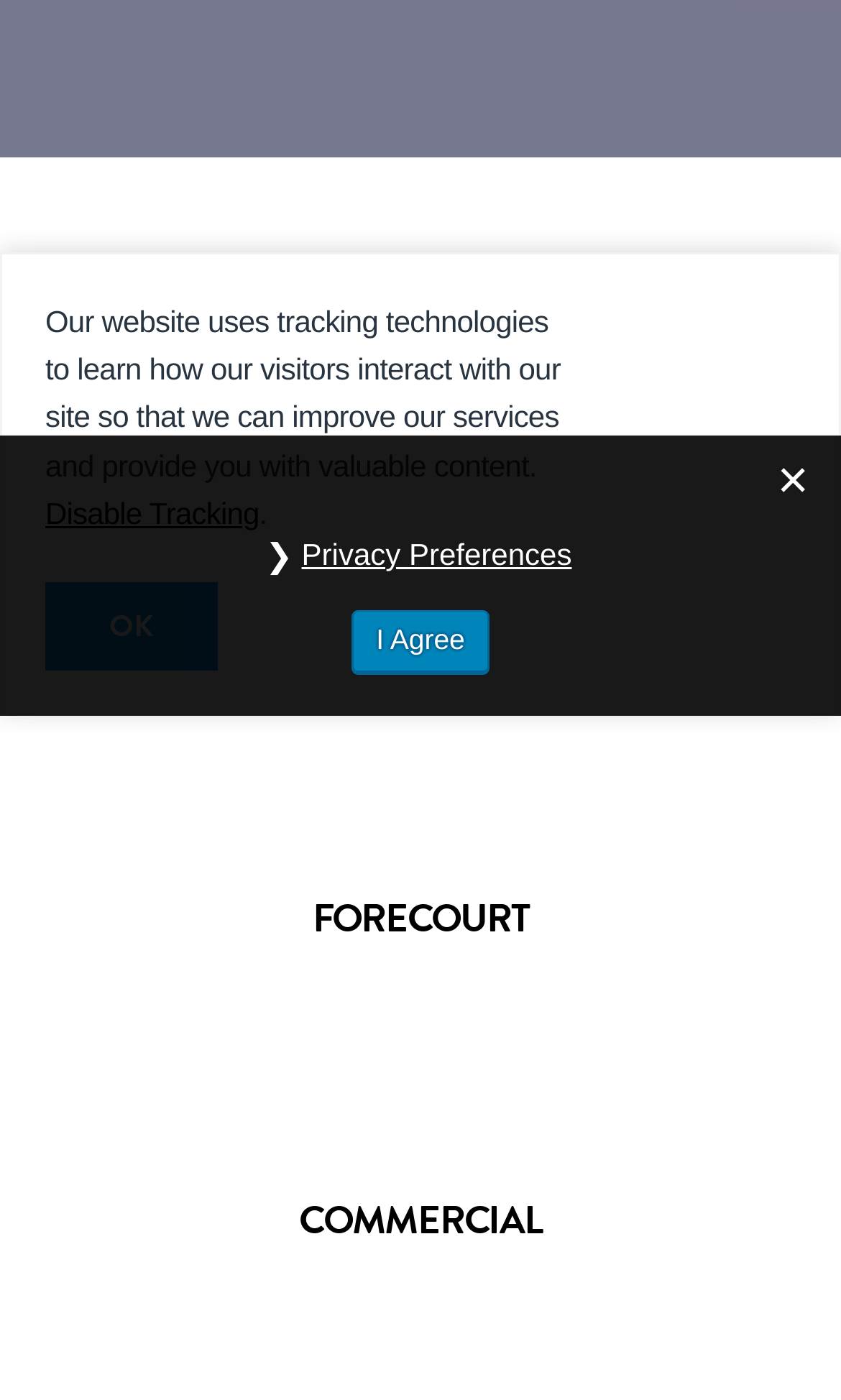Extract the bounding box coordinates for the UI element described as: "Disable Tracking".

[0.054, 0.354, 0.308, 0.379]